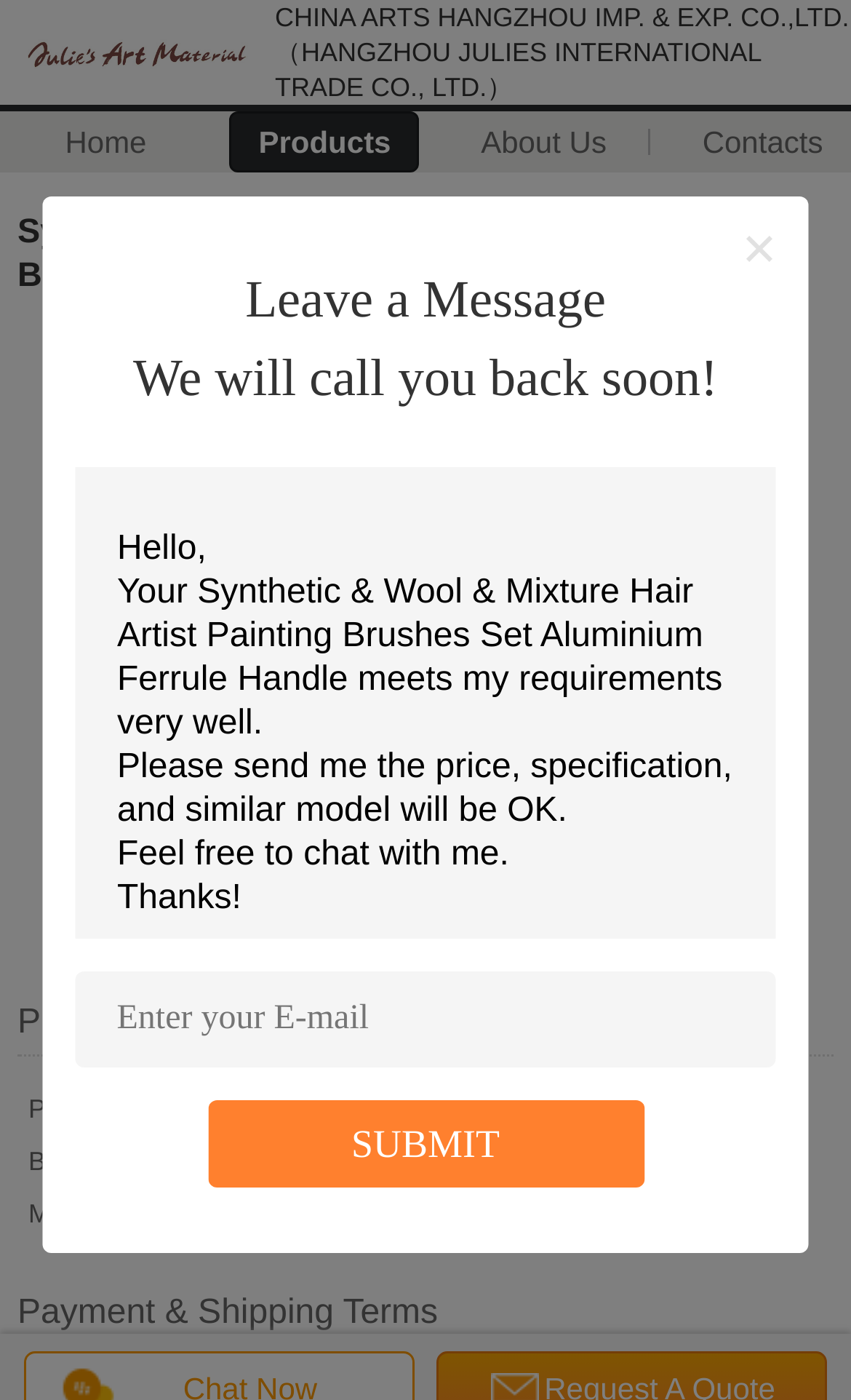Give the bounding box coordinates for this UI element: "Products". The coordinates should be four float numbers between 0 and 1, arranged as [left, top, right, bottom].

[0.27, 0.08, 0.494, 0.123]